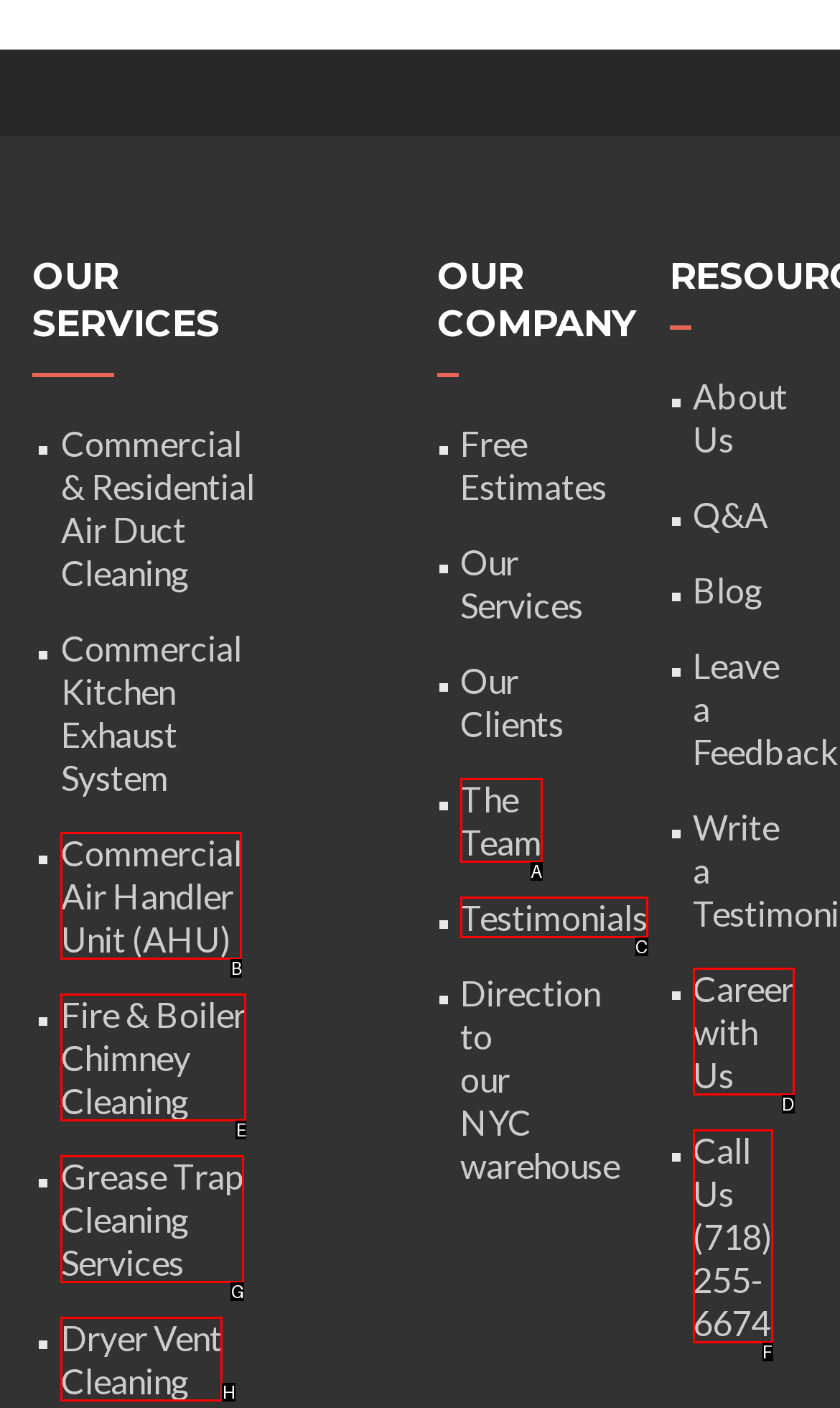Please identify the UI element that matches the description: Career with Us
Respond with the letter of the correct option.

D